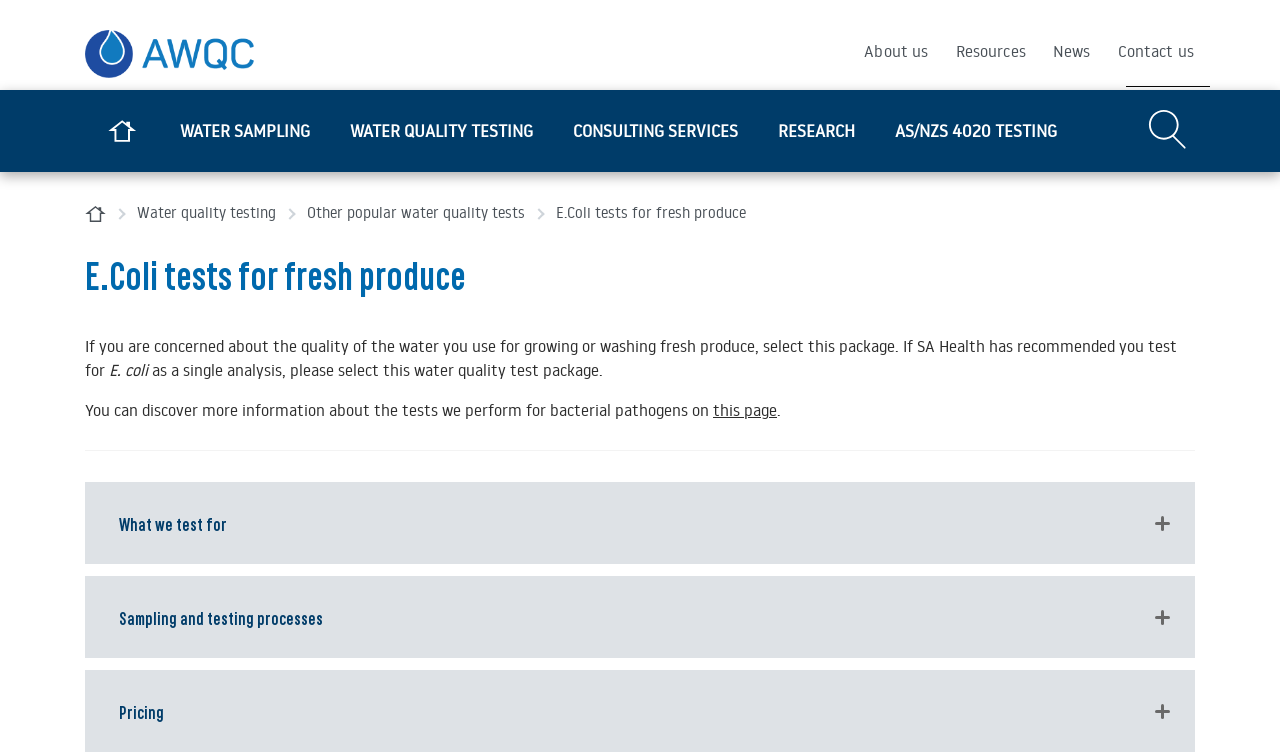Please determine the bounding box coordinates of the element's region to click for the following instruction: "Search for something".

[0.88, 0.114, 0.945, 0.228]